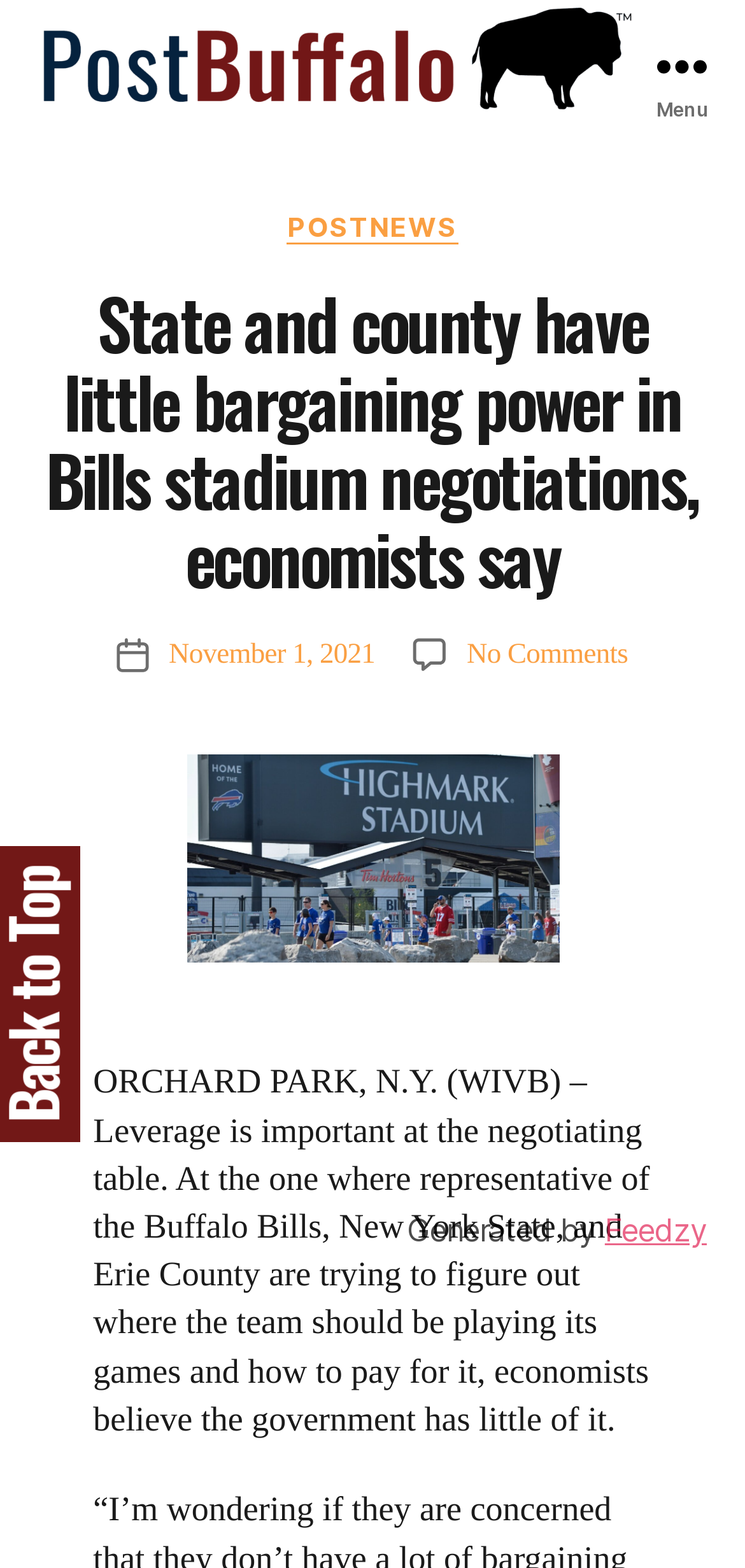What is the name of the news organization? Based on the screenshot, please respond with a single word or phrase.

PostBuffalo